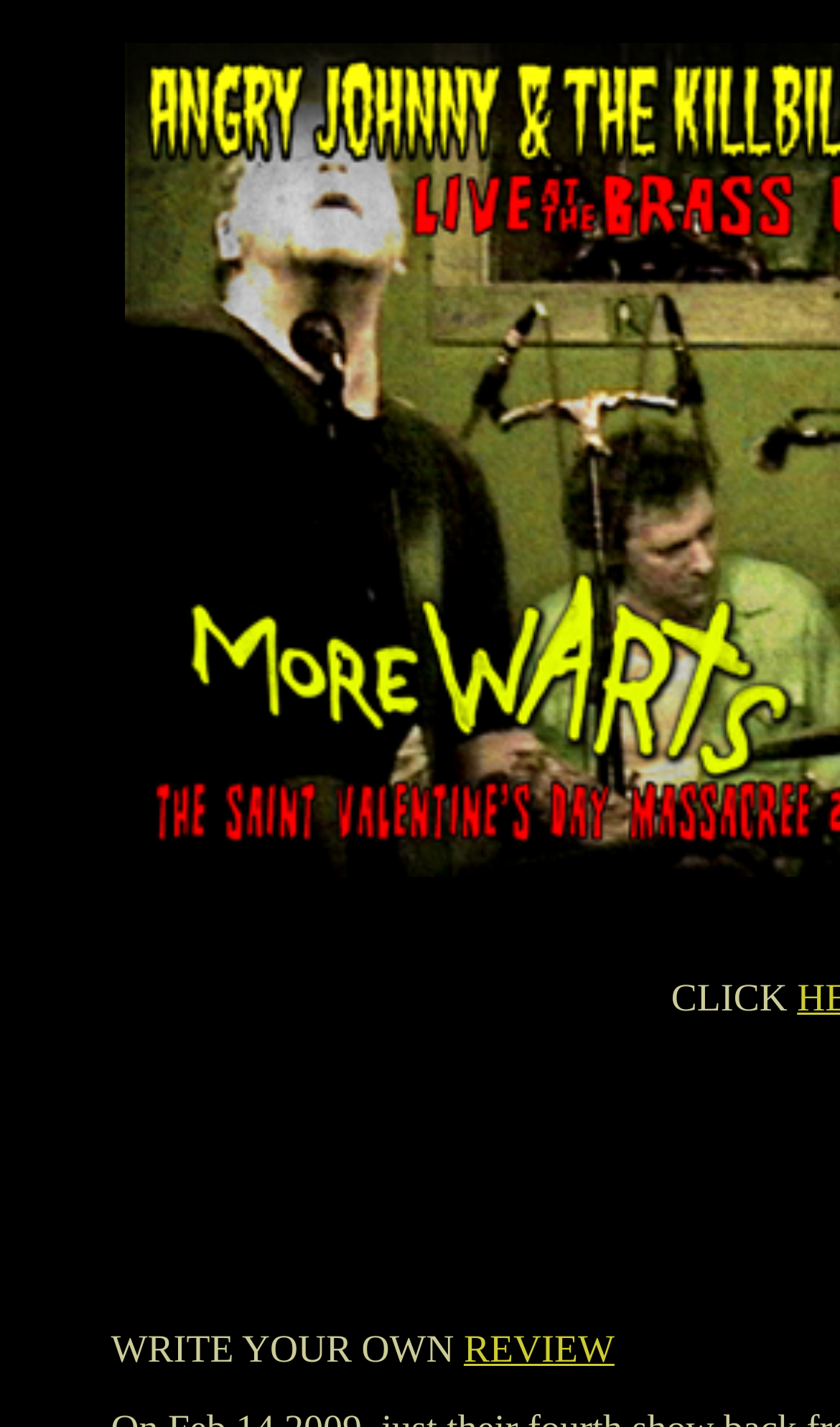Is the table a single column?
Analyze the image and provide a thorough answer to the question.

I analyzed the x-coordinates of the LayoutTableCell elements and found that they are not identical, suggesting the presence of multiple columns in the table.